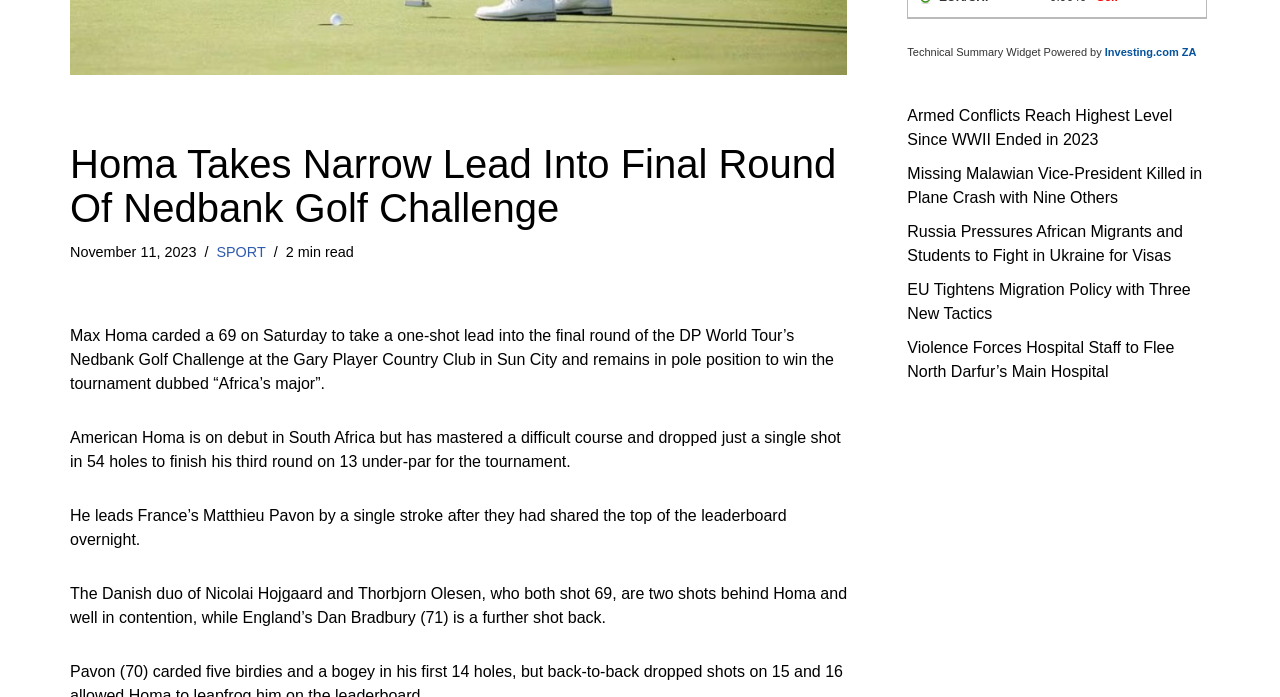Identify the bounding box for the UI element described as: "Home". The coordinates should be four float numbers between 0 and 1, i.e., [left, top, right, bottom].

None